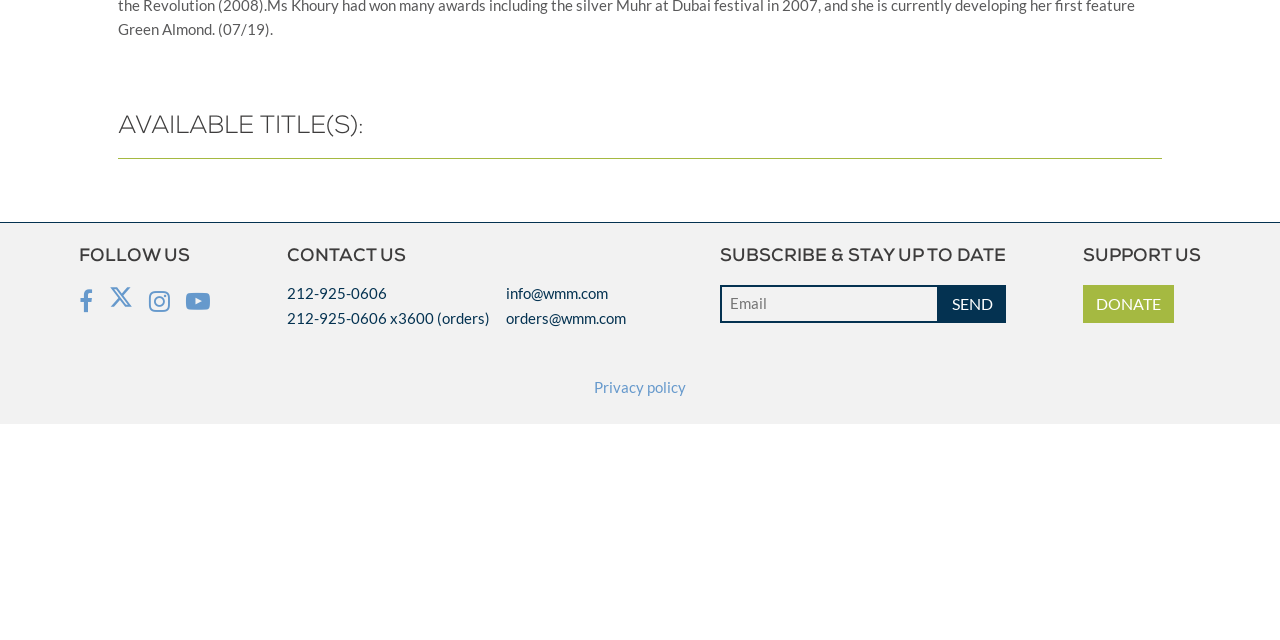Determine the bounding box for the HTML element described here: "parent_node: SEND name="email" placeholder="Email"". The coordinates should be given as [left, top, right, bottom] with each number being a float between 0 and 1.

[0.562, 0.445, 0.733, 0.504]